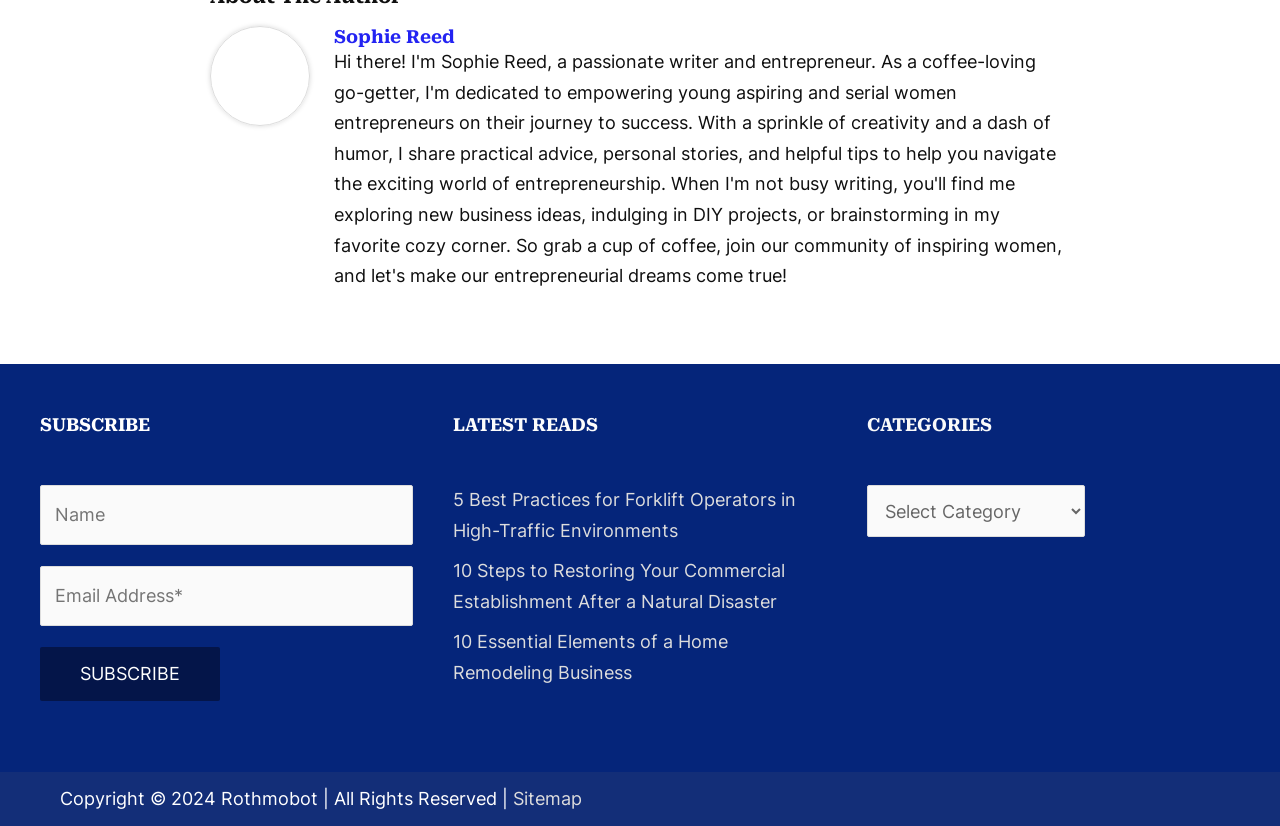Locate the bounding box of the user interface element based on this description: "name="email-483" placeholder="Email Address*"".

[0.031, 0.686, 0.323, 0.758]